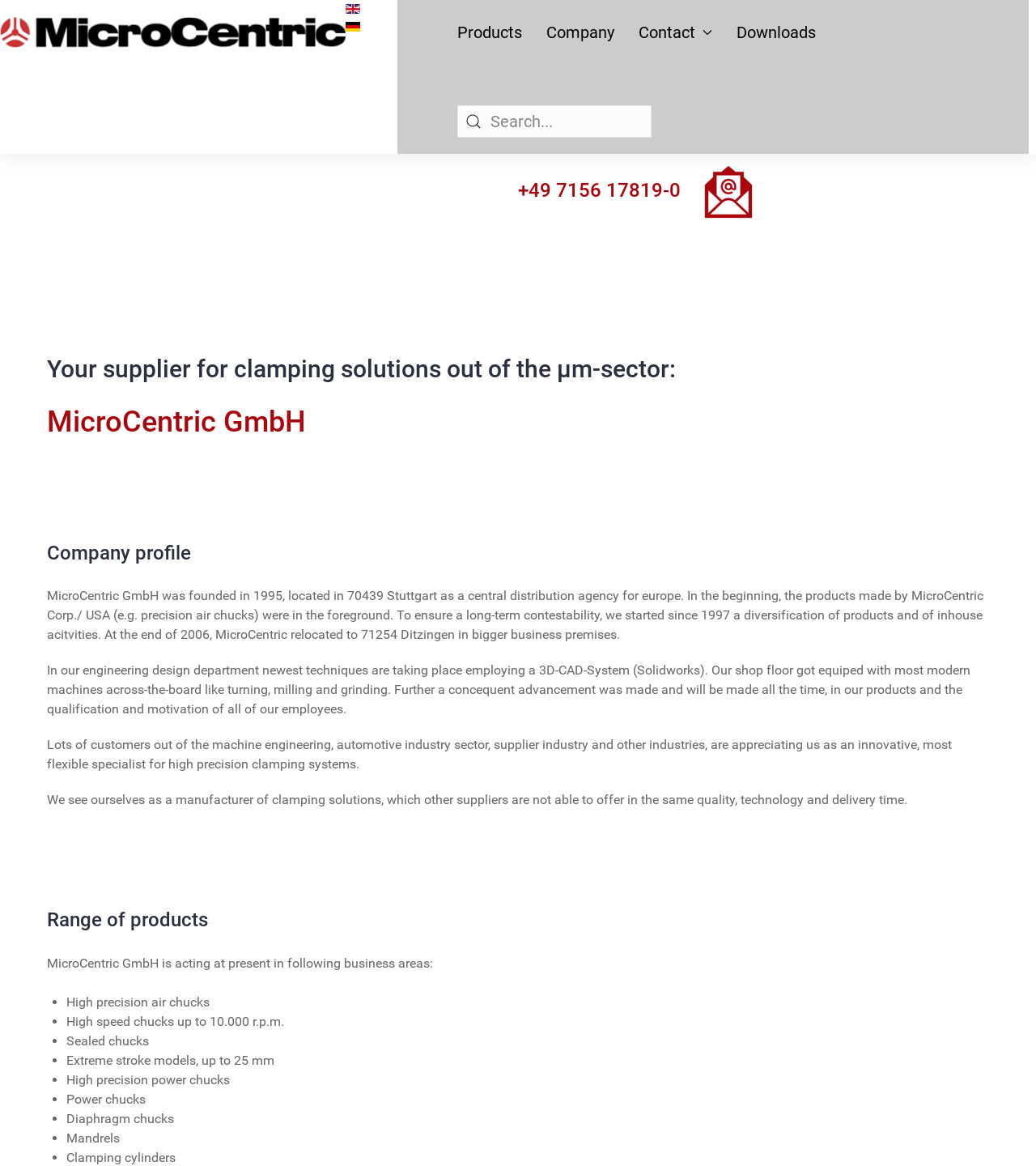Offer an extensive depiction of the webpage and its key elements.

The webpage is about MicroCentric GmbH, a manufacturer of high-precision clamping solutions. At the top left, there is a logo of MicroCentric GmbH, accompanied by a link to the company's homepage. Next to the logo, there is a language selection dropdown menu, allowing users to switch between English and German.

Below the language selection menu, there is a navigation bar with links to different sections of the website, including Products, Company, Contact, and Downloads. On the right side of the navigation bar, there is a search box with a magnifying glass icon.

In the main content area, there is a heading that displays the company's contact information, including phone number and email address. Below the contact information, there are two articles that provide an overview of the company.

The first article introduces MicroCentric GmbH as a supplier of clamping solutions, highlighting its expertise in the µm-sector. The second article provides a company profile, detailing the company's history, products, and services. The company profile is divided into several sections, including a brief introduction, a description of the company's engineering design department, and a list of products offered by the company.

The list of products includes high-precision air chucks, high-speed chucks, sealed chucks, extreme stroke models, high-precision power chucks, power chucks, diaphragm chucks, mandrels, and clamping cylinders. Each product is represented by a bullet point, making it easy to scan through the list.

Overall, the webpage provides a clear and concise overview of MicroCentric GmbH and its products, making it easy for users to navigate and find the information they need.